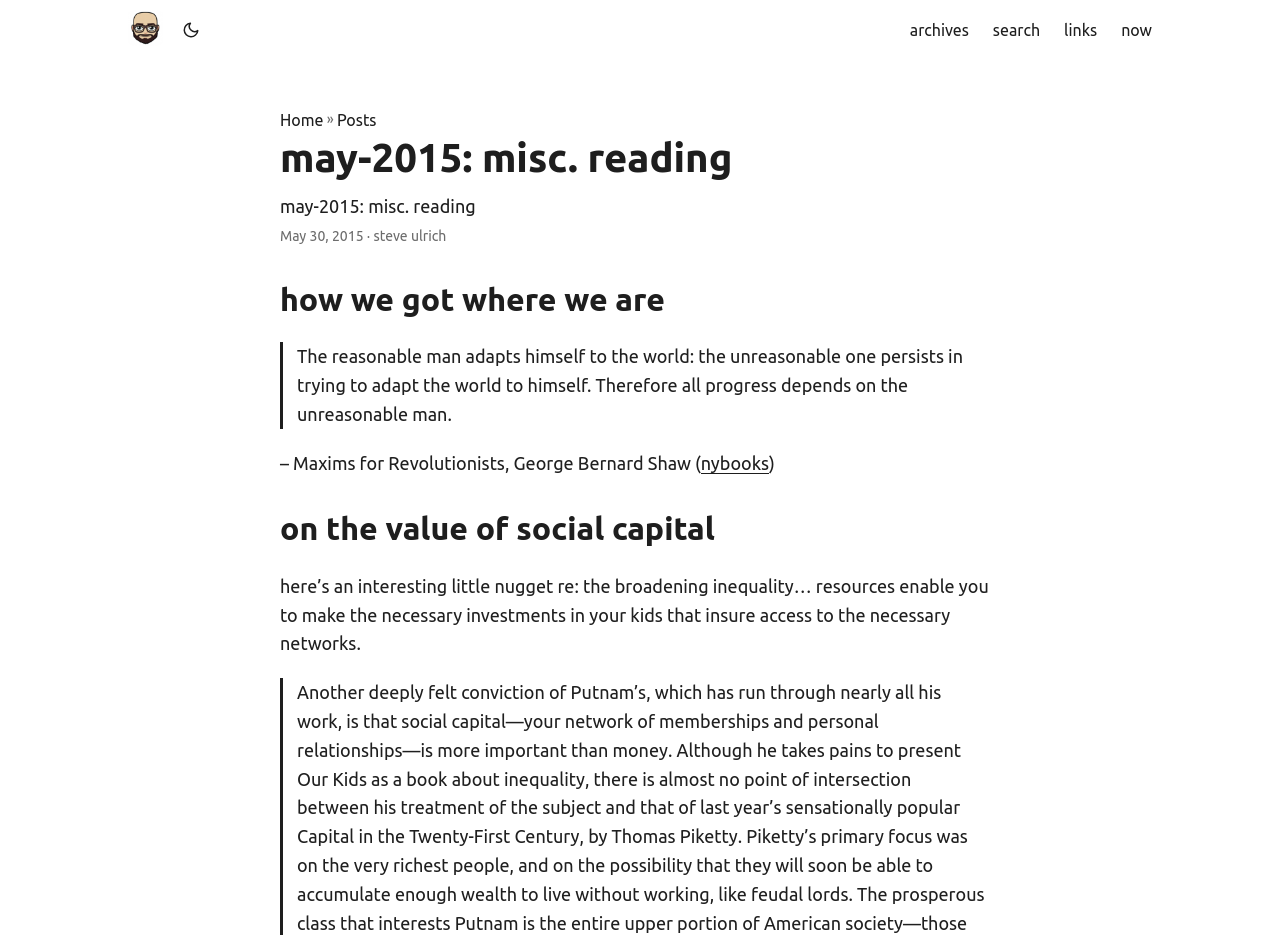Please answer the following question as detailed as possible based on the image: 
Who is the author of the post?

The author of the post is mentioned below the date of the post, and it is 'steve ulrich'.